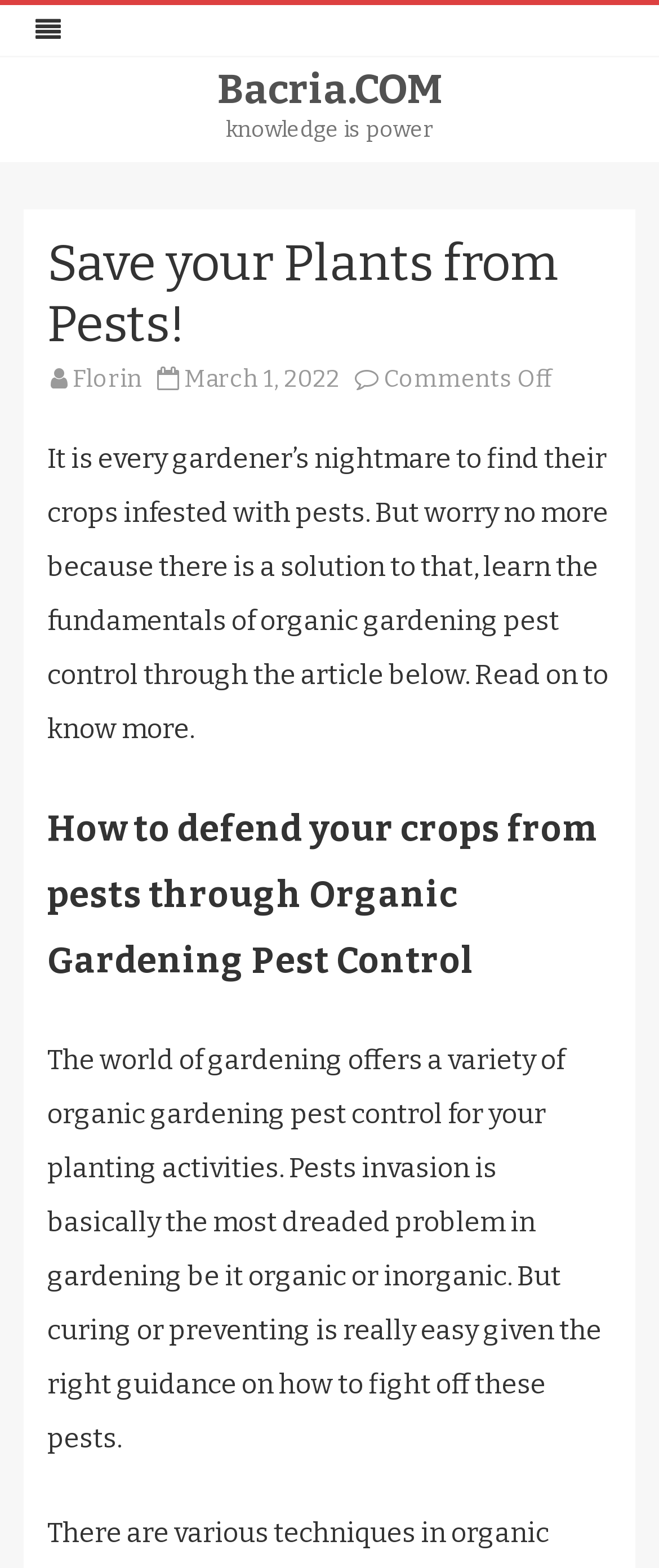Highlight the bounding box of the UI element that corresponds to this description: "Florin".

[0.11, 0.233, 0.215, 0.251]